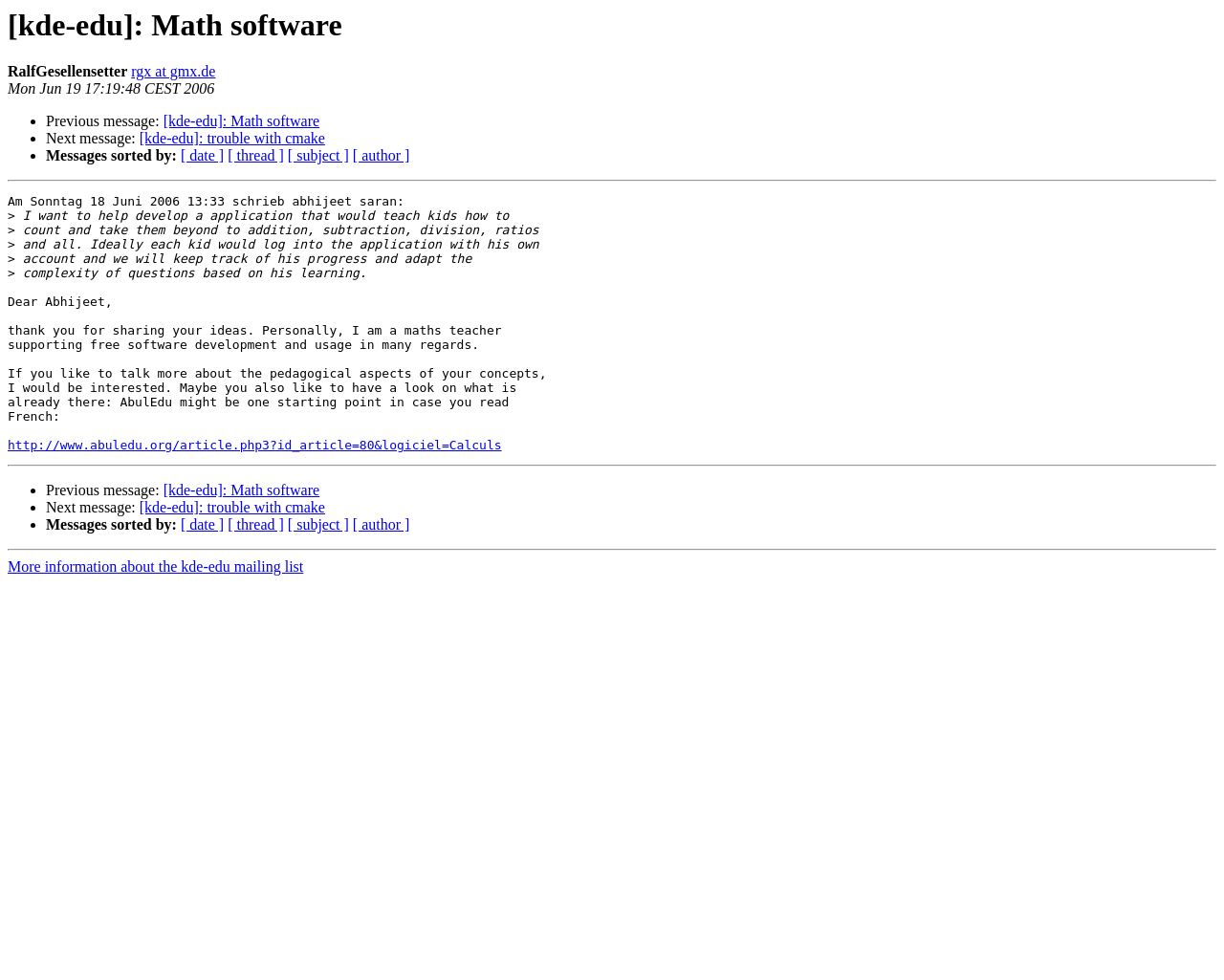What is the purpose of the application mentioned in the message?
Answer with a single word or phrase, using the screenshot for reference.

Teach kids math